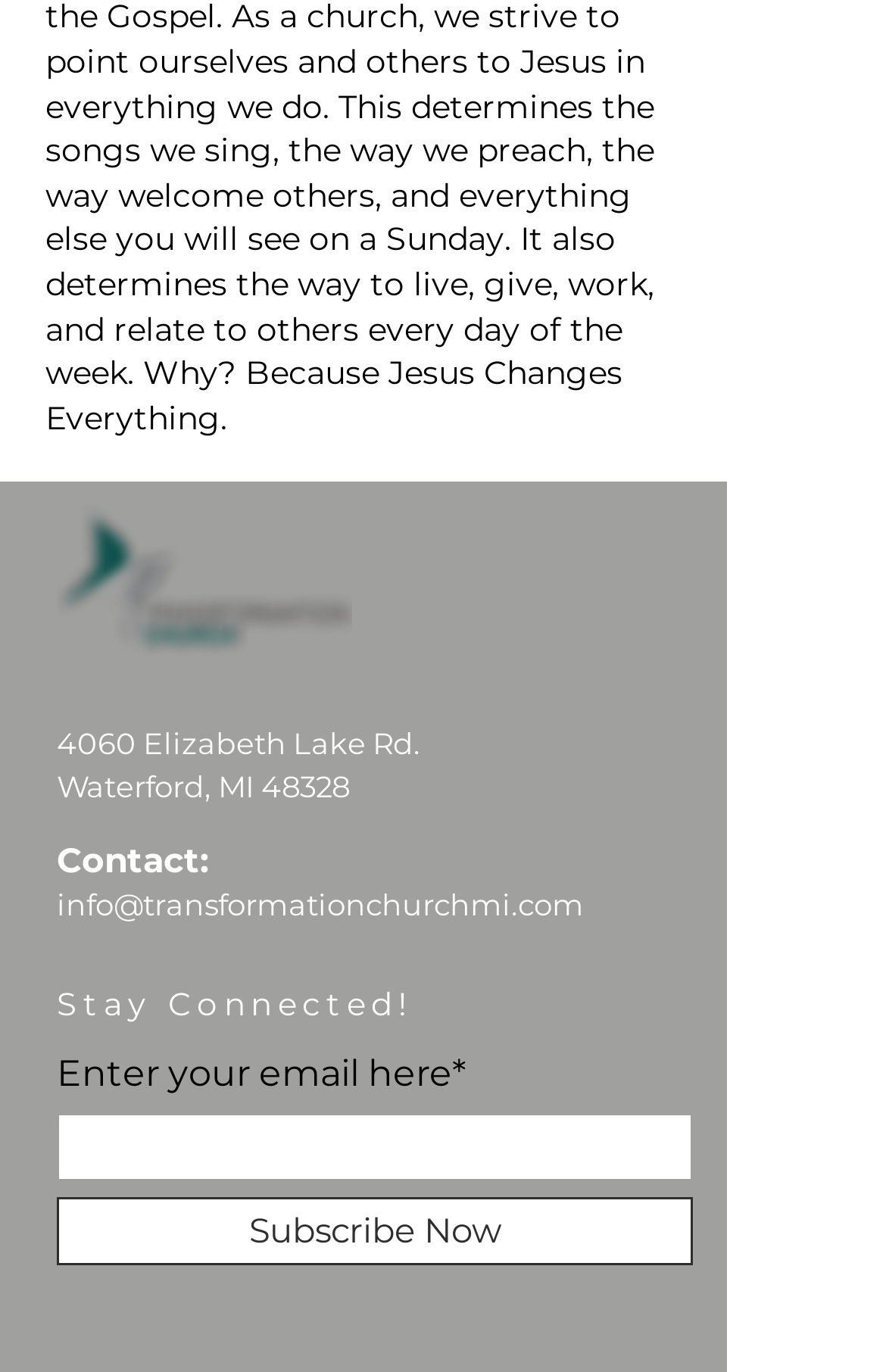Provide the bounding box coordinates in the format (top-left x, top-left y, bottom-right x, bottom-right y). All values are floating point numbers between 0 and 1. Determine the bounding box coordinate of the UI element described as: Subscribe Now

[0.064, 0.872, 0.782, 0.922]